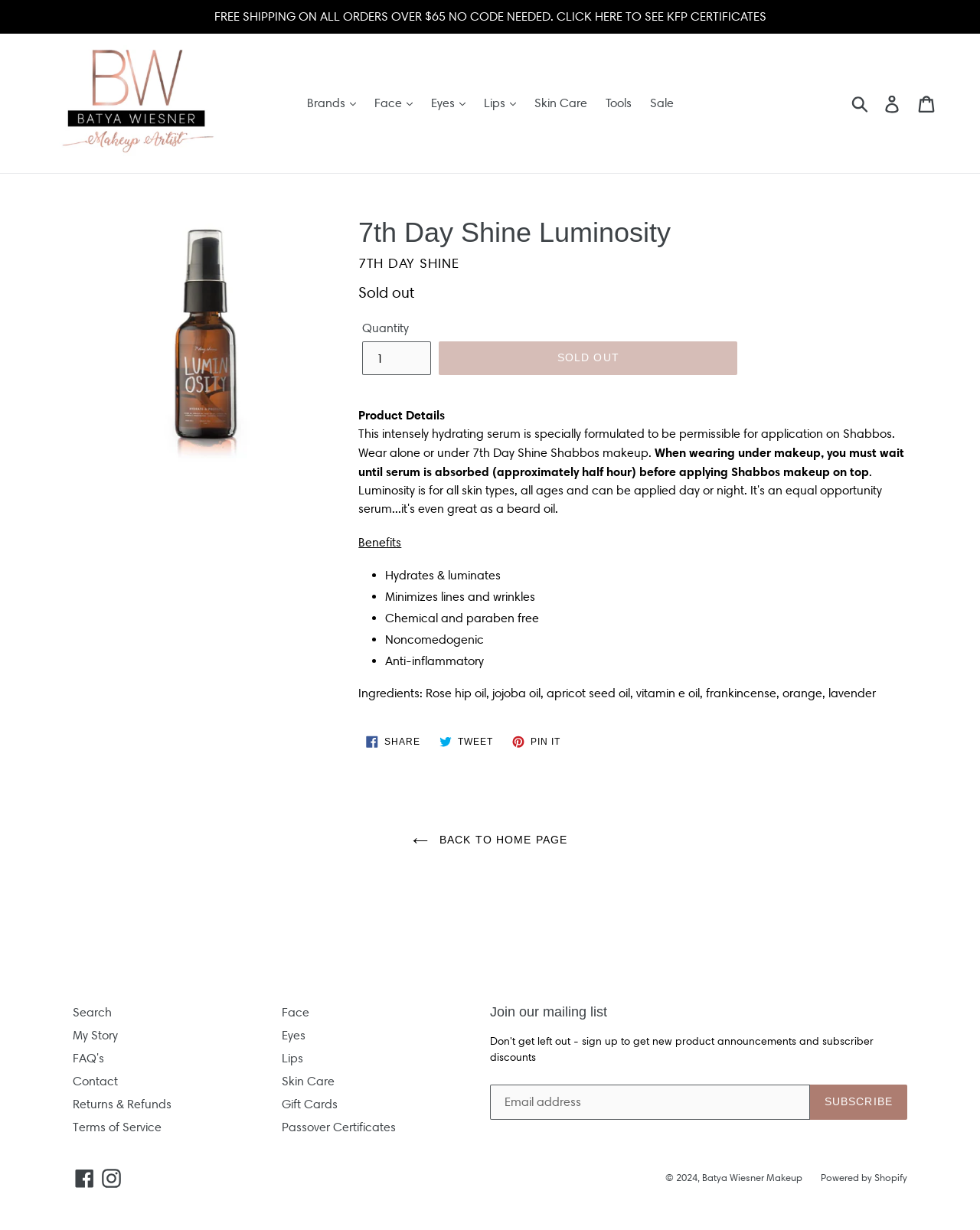Find the bounding box coordinates of the element to click in order to complete this instruction: "Visit the 'Ocean Governance' research group". The bounding box coordinates must be four float numbers between 0 and 1, denoted as [left, top, right, bottom].

None